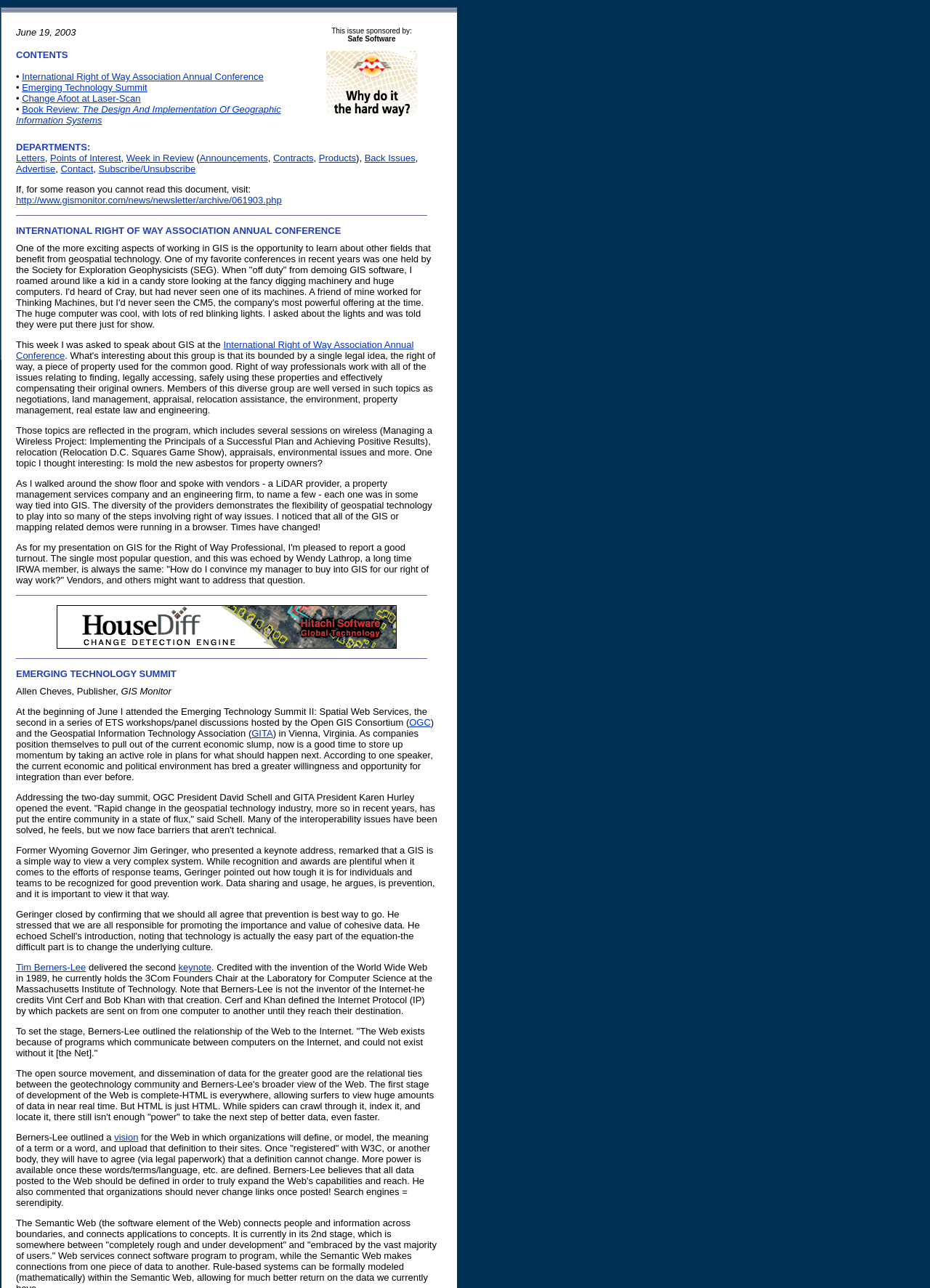Using the description: "Home", determine the UI element's bounding box coordinates. Ensure the coordinates are in the format of four float numbers between 0 and 1, i.e., [left, top, right, bottom].

None